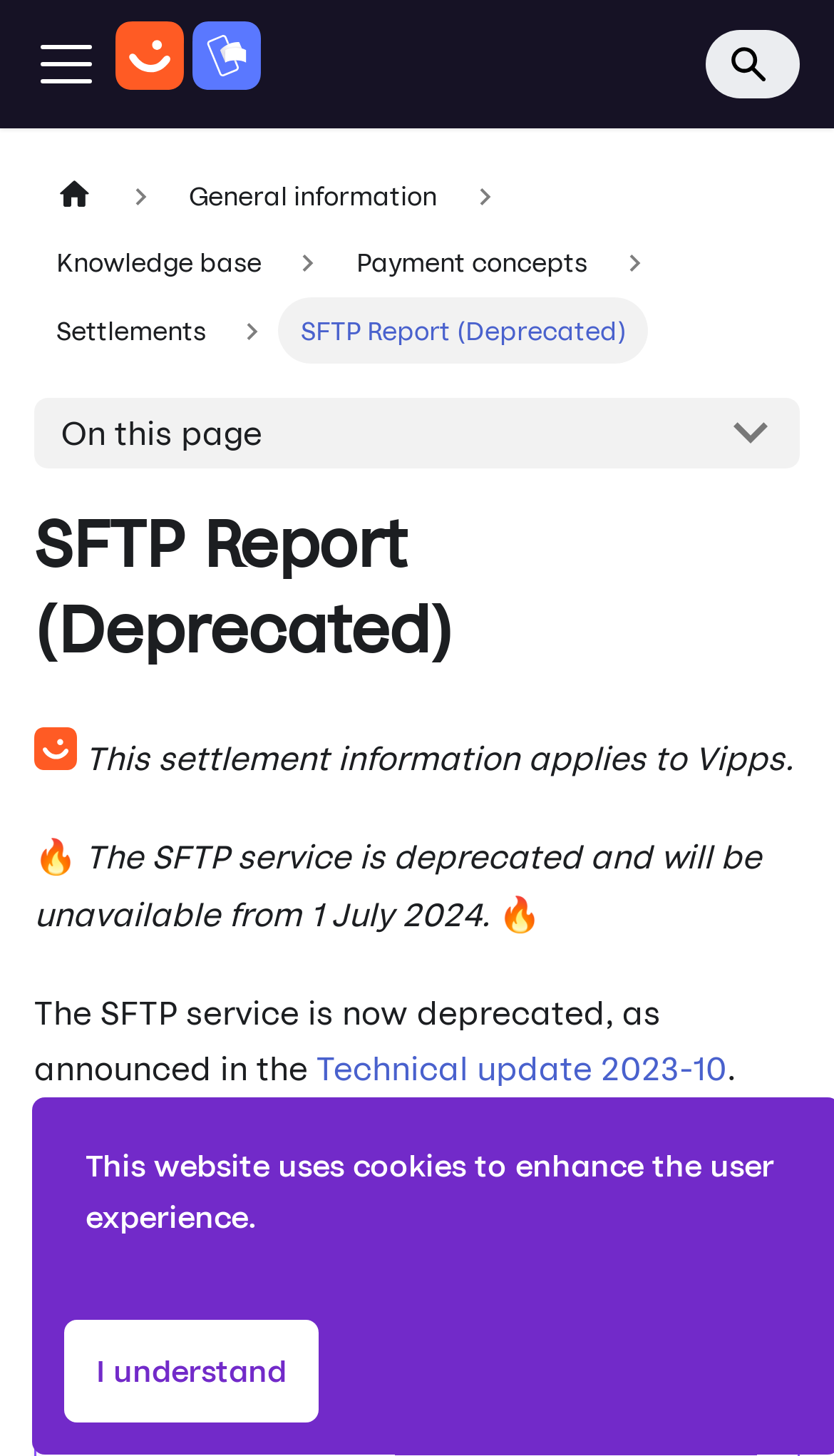Determine the bounding box for the HTML element described here: "aria-label="Search" placeholder="Search"". The coordinates should be given as [left, top, right, bottom] with each number being a float between 0 and 1.

[0.846, 0.021, 0.959, 0.068]